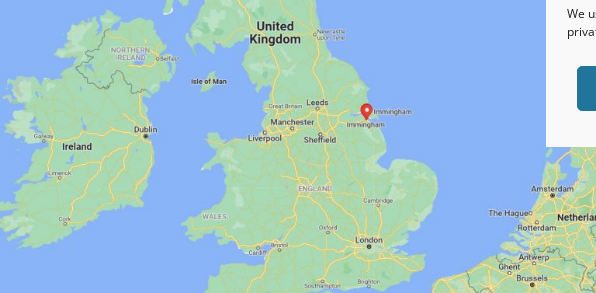What is the significance of Immingham?
Using the information from the image, give a concise answer in one word or a short phrase.

Cargo handling